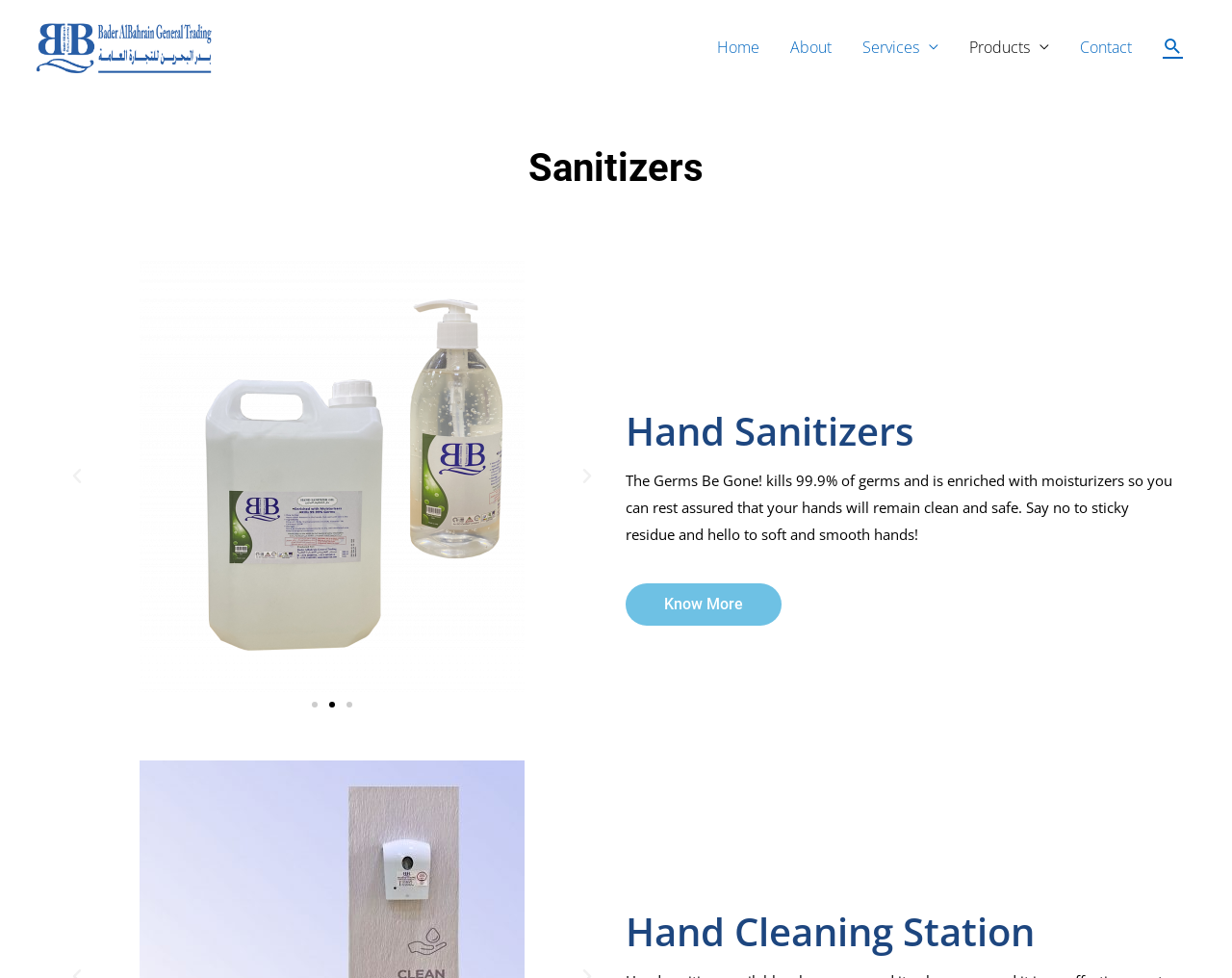Please identify the bounding box coordinates of the element's region that should be clicked to execute the following instruction: "View Hand Cleaning Station". The bounding box coordinates must be four float numbers between 0 and 1, i.e., [left, top, right, bottom].

[0.508, 0.925, 0.953, 0.98]